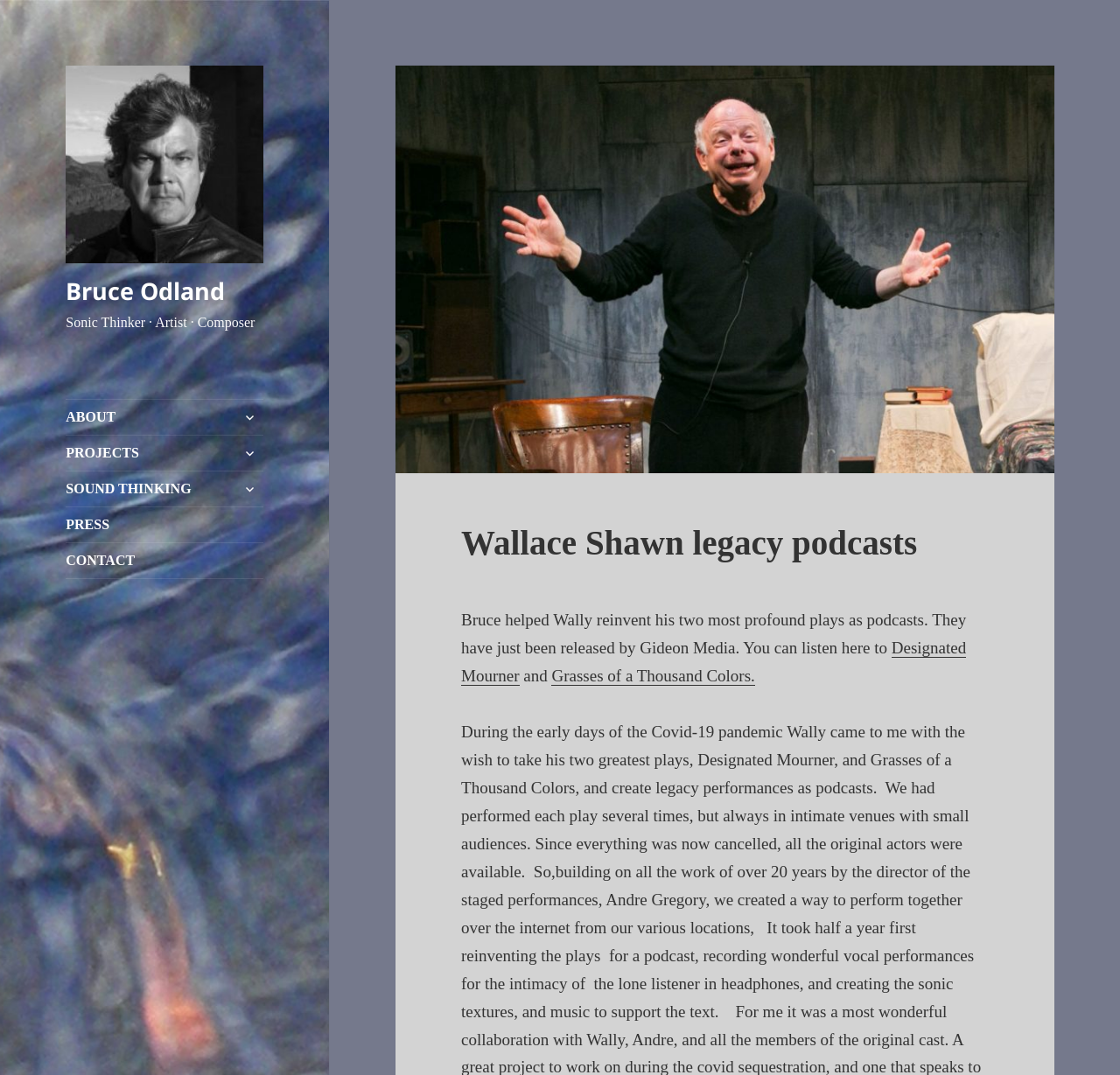Please identify the bounding box coordinates for the region that you need to click to follow this instruction: "Visit the PROJECTS page".

[0.059, 0.406, 0.235, 0.438]